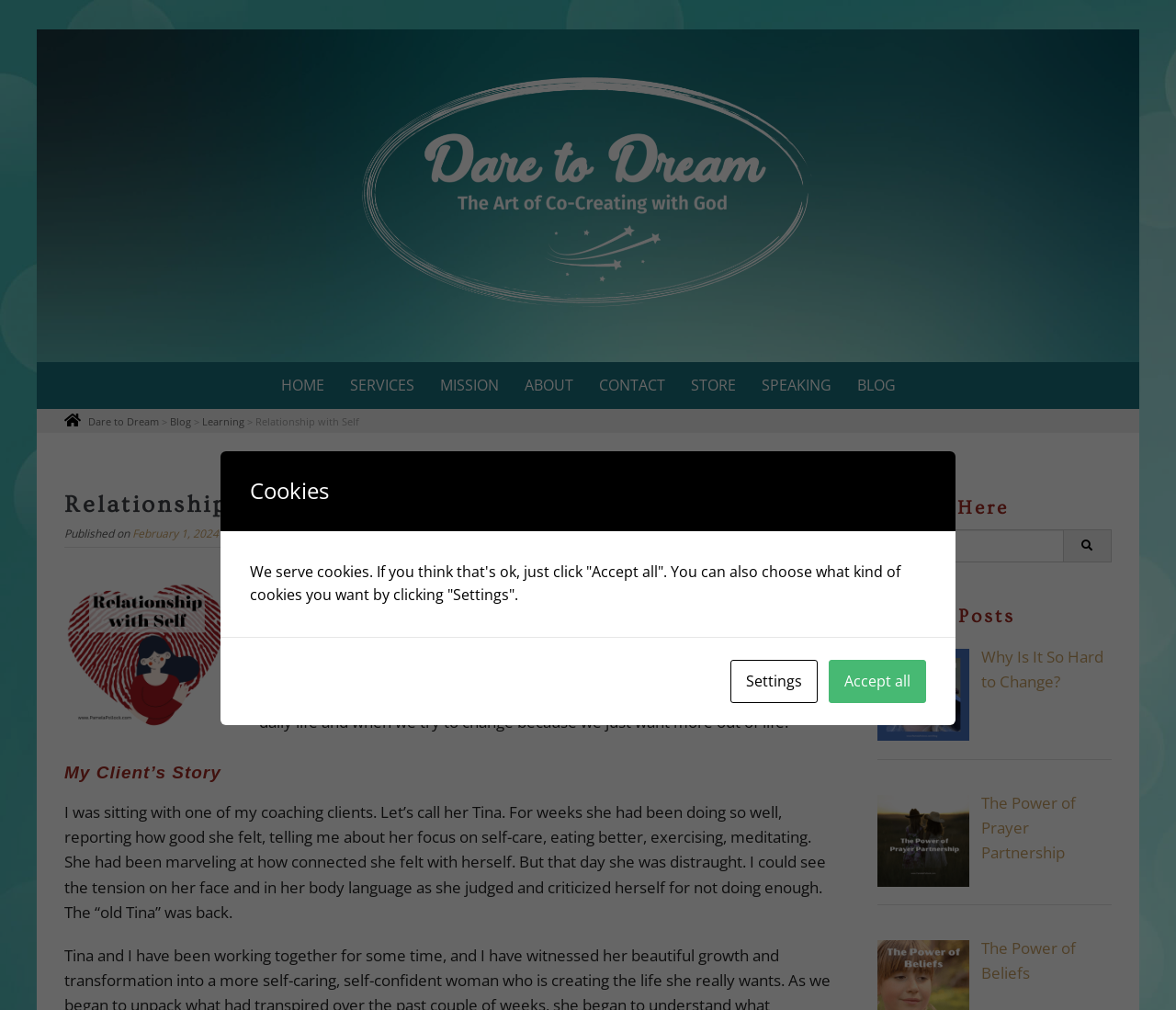Determine the bounding box coordinates of the clickable element to complete this instruction: "Click on the 'BLOG' link". Provide the coordinates in the format of four float numbers between 0 and 1, [left, top, right, bottom].

[0.719, 0.358, 0.771, 0.405]